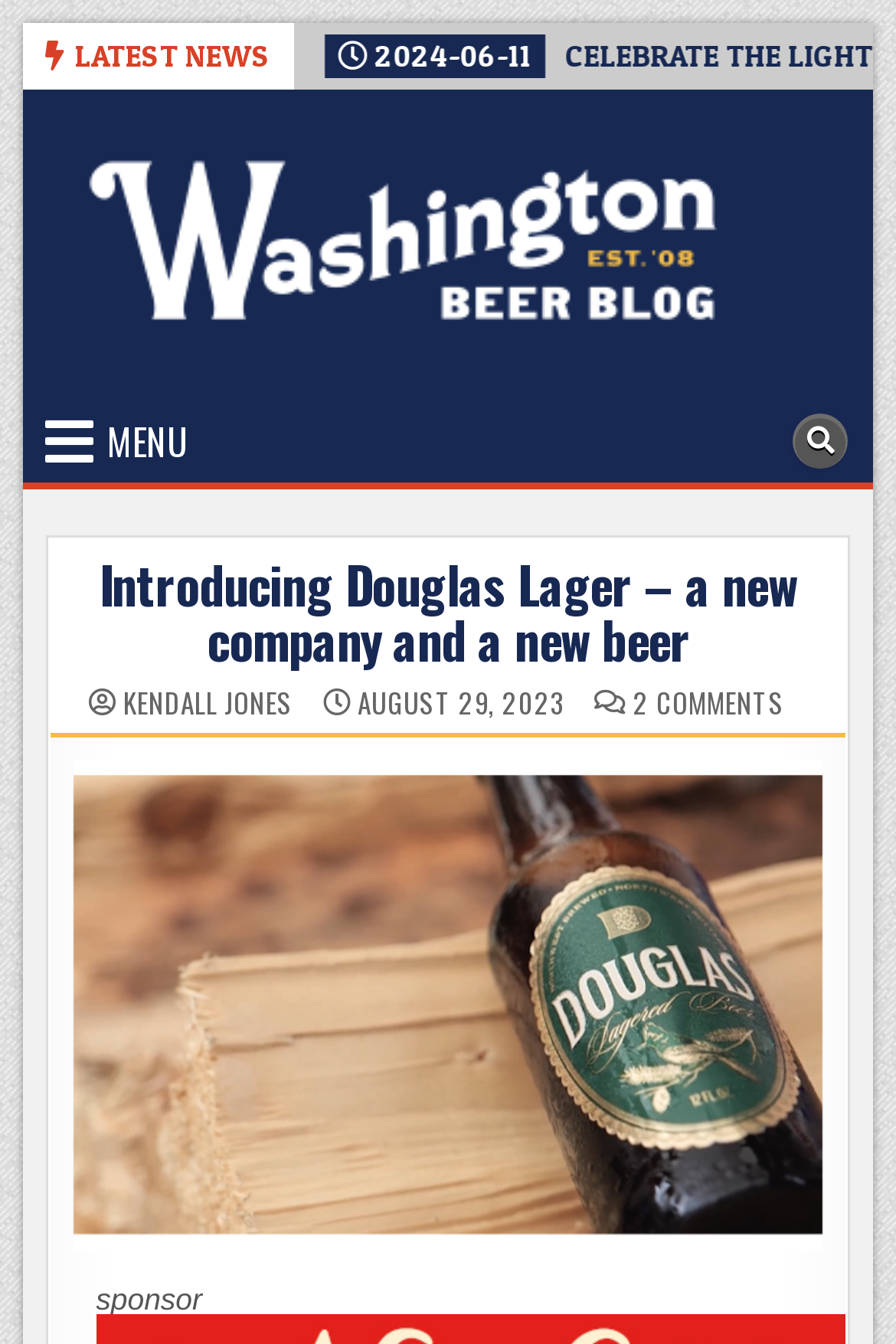Given the description The Washington Beer Blog, predict the bounding box coordinates of the UI element. Ensure the coordinates are in the format (top-left x, top-left y, bottom-right x, bottom-right y) and all values are between 0 and 1.

[0.051, 0.256, 0.763, 0.308]